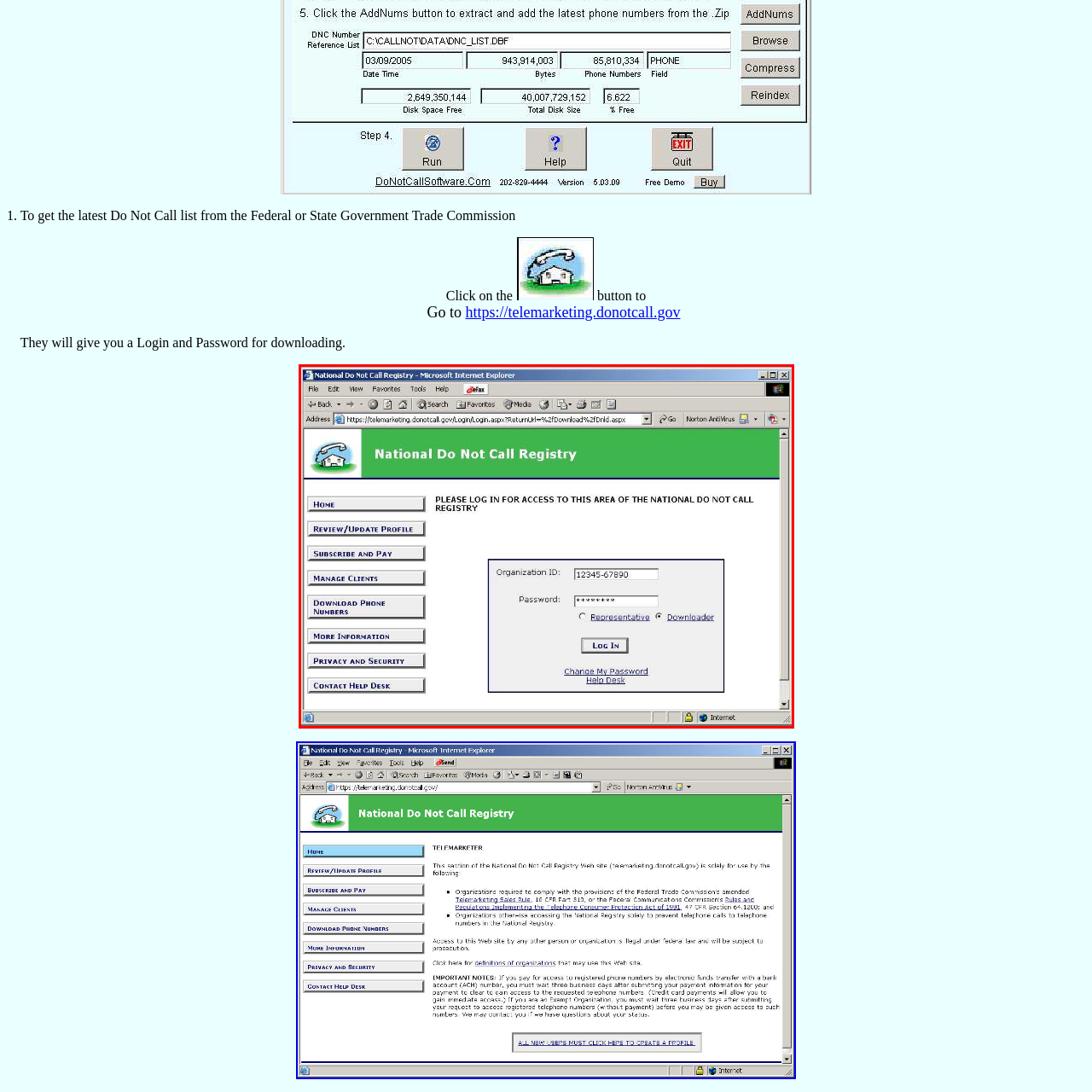What is the purpose of the 'LOG IN' button?
Review the image marked by the red bounding box and deliver a detailed response to the question.

The 'LOG IN' button is a command button that allows users to access specific features of the National Do Not Call Registry by logging in with their Organization ID and Password, thereby facilitating secure and personalized access to the registry's resources.